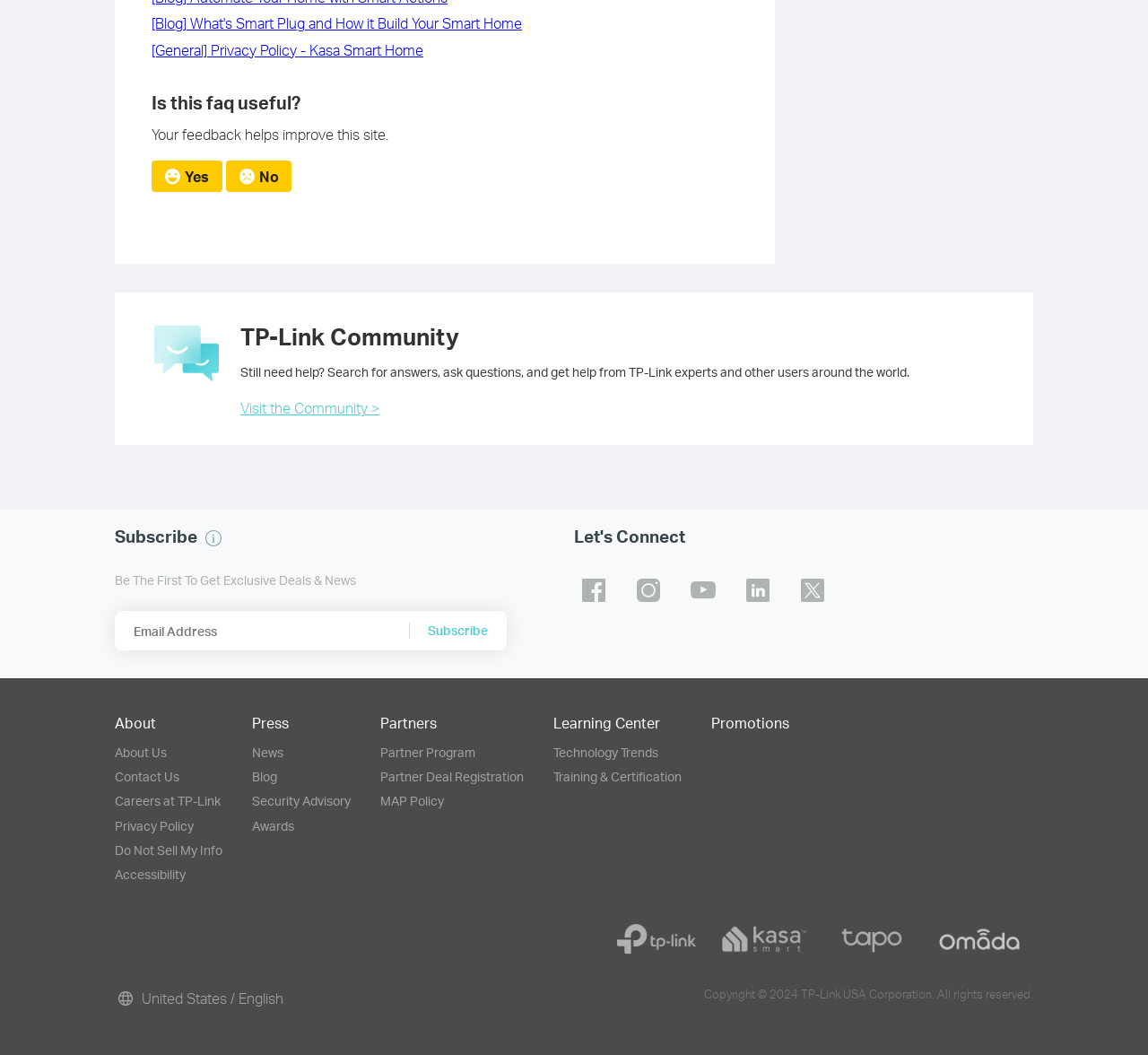Locate the bounding box coordinates of the area to click to fulfill this instruction: "Check the Privacy Policy". The bounding box should be presented as four float numbers between 0 and 1, in the order [left, top, right, bottom].

[0.132, 0.038, 0.369, 0.056]